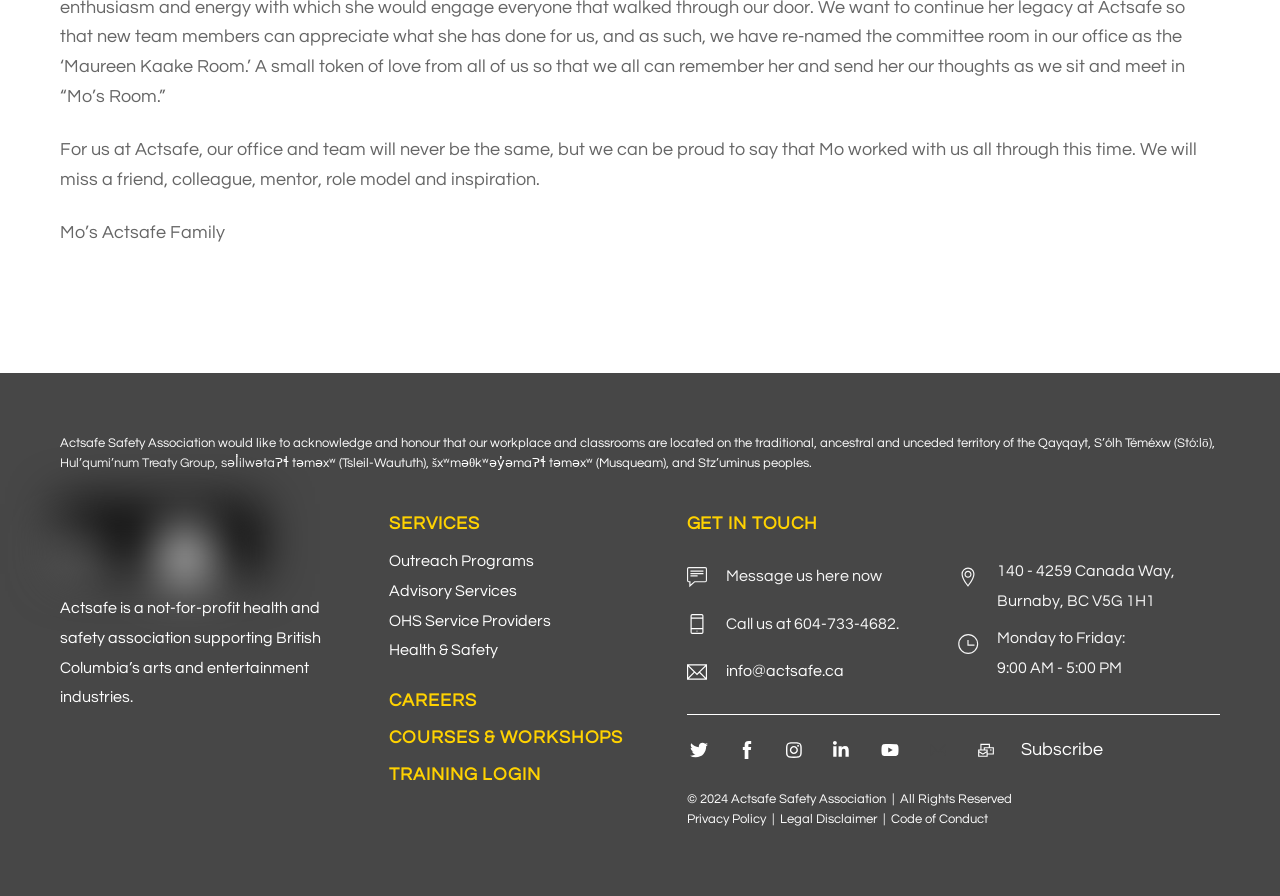Specify the bounding box coordinates of the element's area that should be clicked to execute the given instruction: "Click on Subscribe". The coordinates should be four float numbers between 0 and 1, i.e., [left, top, right, bottom].

[0.76, 0.82, 0.87, 0.853]